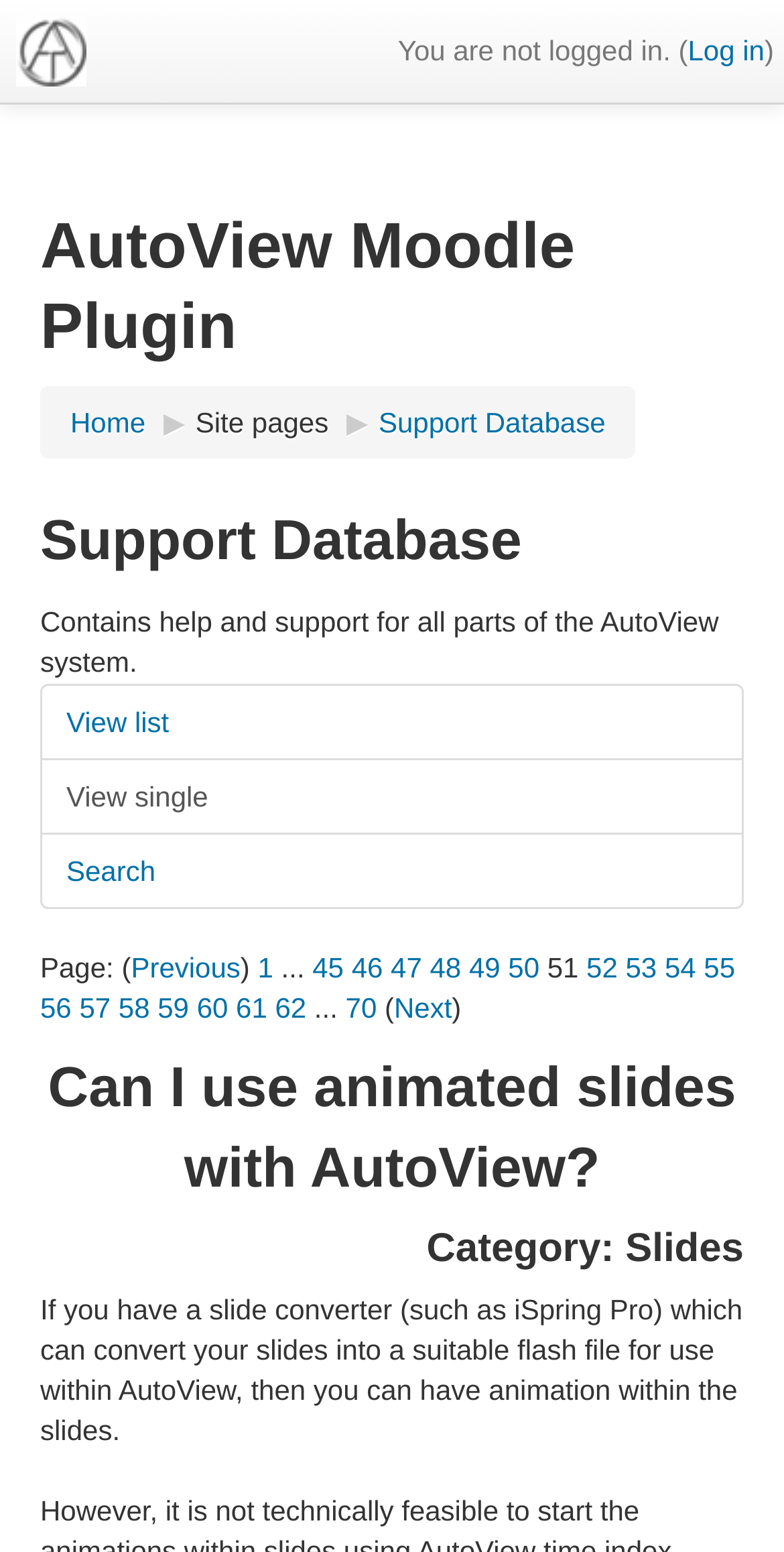Please specify the bounding box coordinates of the clickable region to carry out the following instruction: "Read about using animated slides with AutoView". The coordinates should be four float numbers between 0 and 1, in the format [left, top, right, bottom].

[0.051, 0.675, 0.949, 0.779]